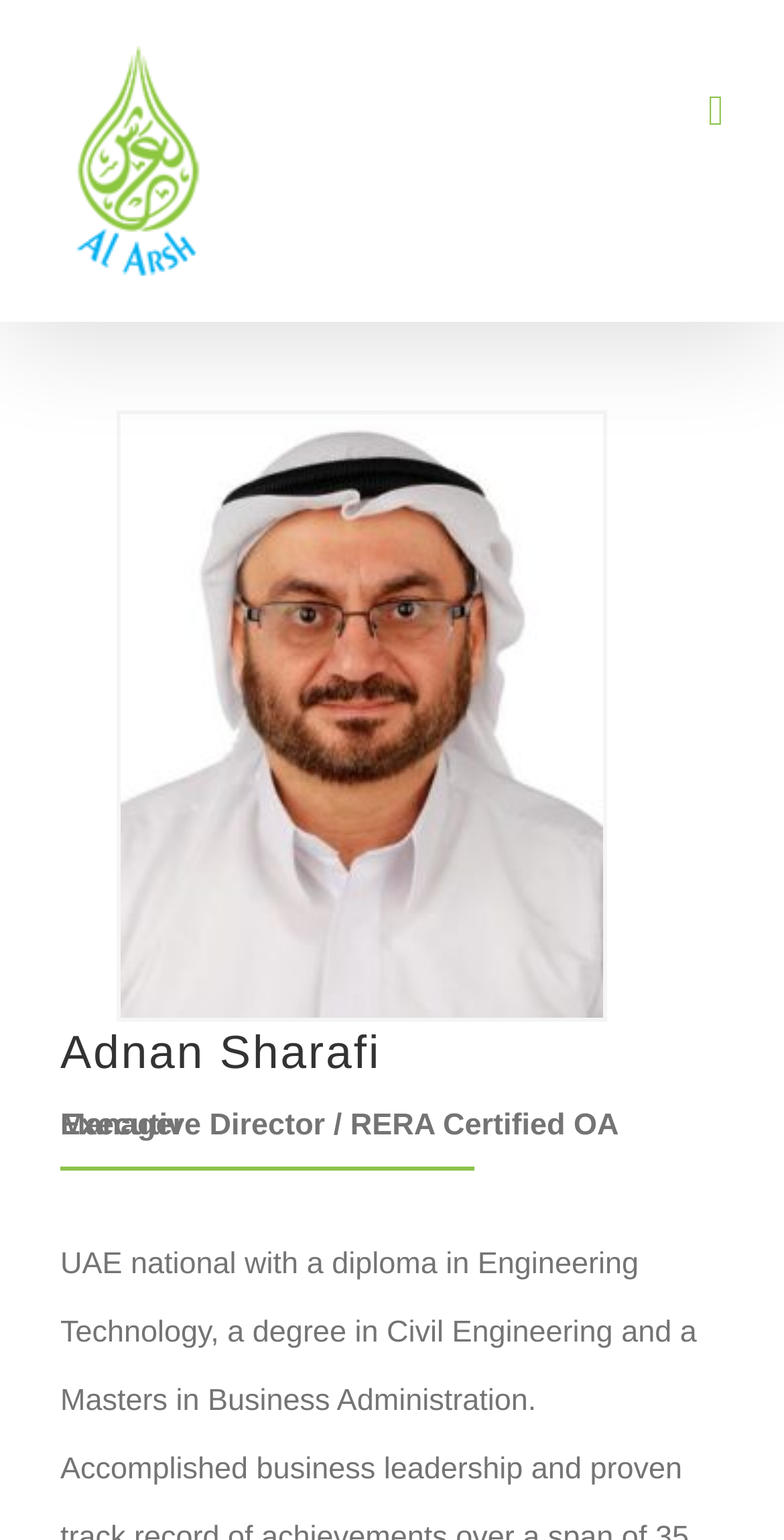Ascertain the bounding box coordinates for the UI element detailed here: "aria-label="Toggle mobile menu"". The coordinates should be provided as [left, top, right, bottom] with each value being a float between 0 and 1.

[0.903, 0.059, 0.923, 0.086]